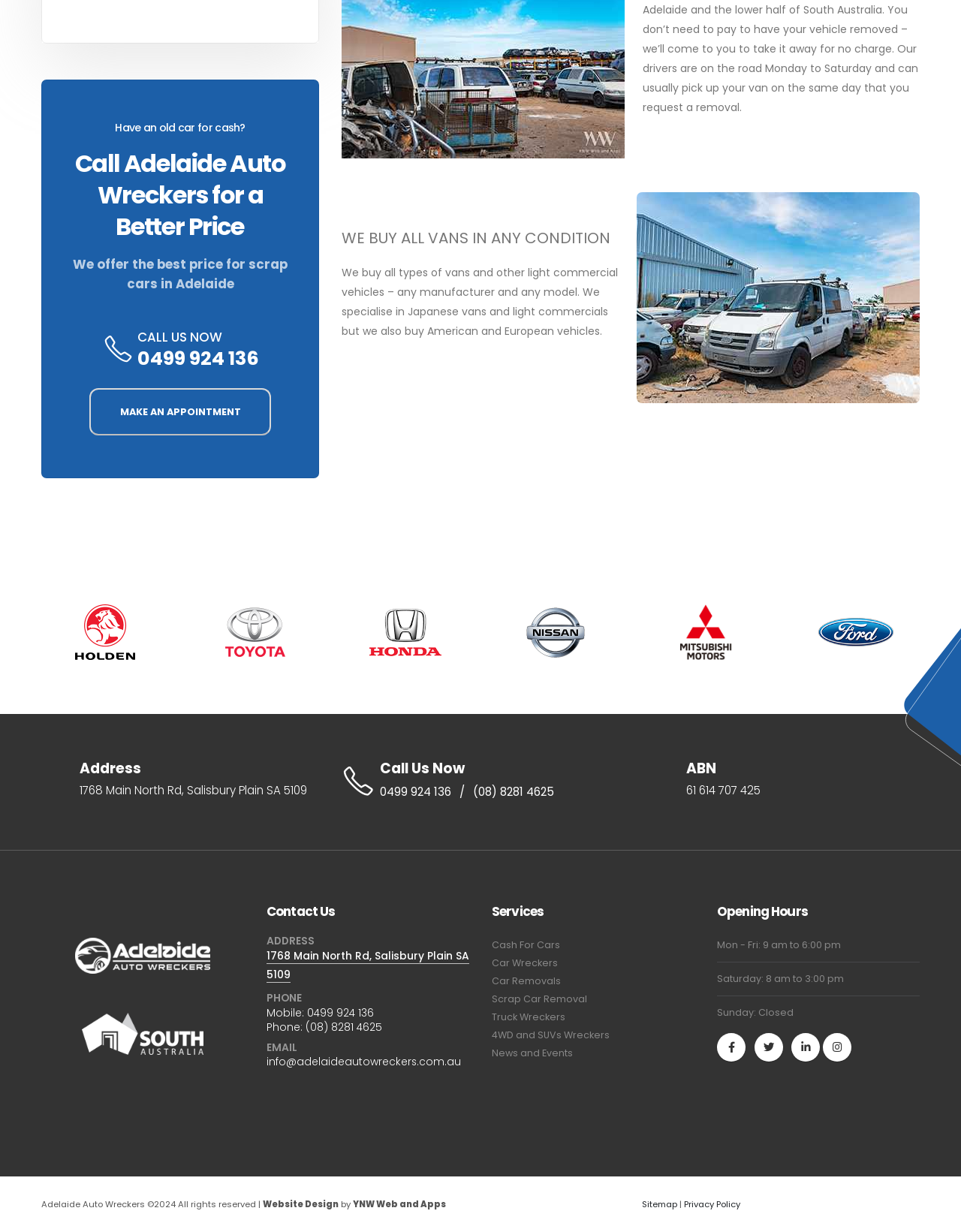Provide the bounding box coordinates for the specified HTML element described in this description: "YNW Web and Apps". The coordinates should be four float numbers ranging from 0 to 1, in the format [left, top, right, bottom].

[0.367, 0.973, 0.464, 0.983]